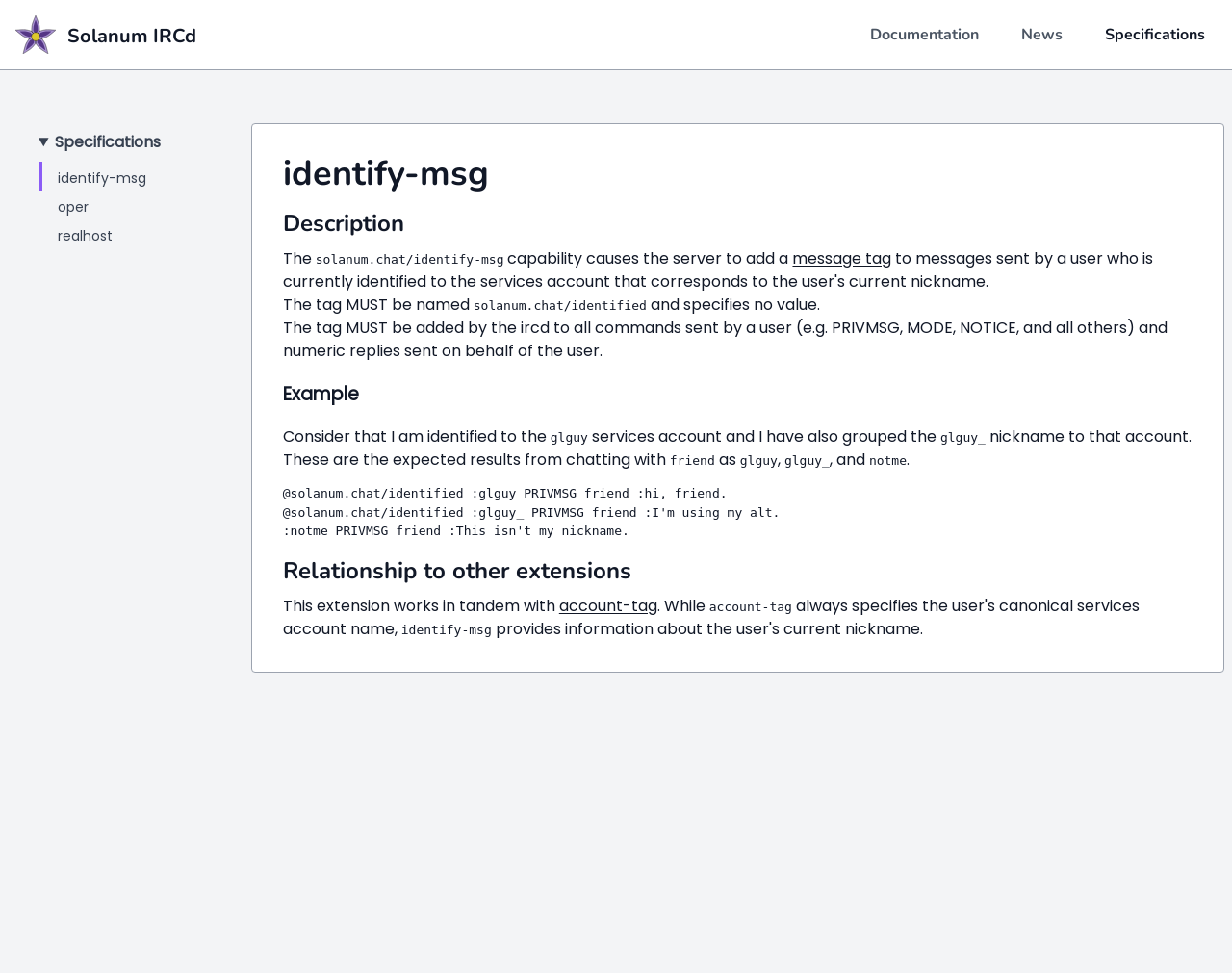What is the purpose of the identify-msg capability?
Kindly offer a comprehensive and detailed response to the question.

The purpose of the identify-msg capability can be found in the paragraph of text that describes it, which states that it causes the server to add a message tag.